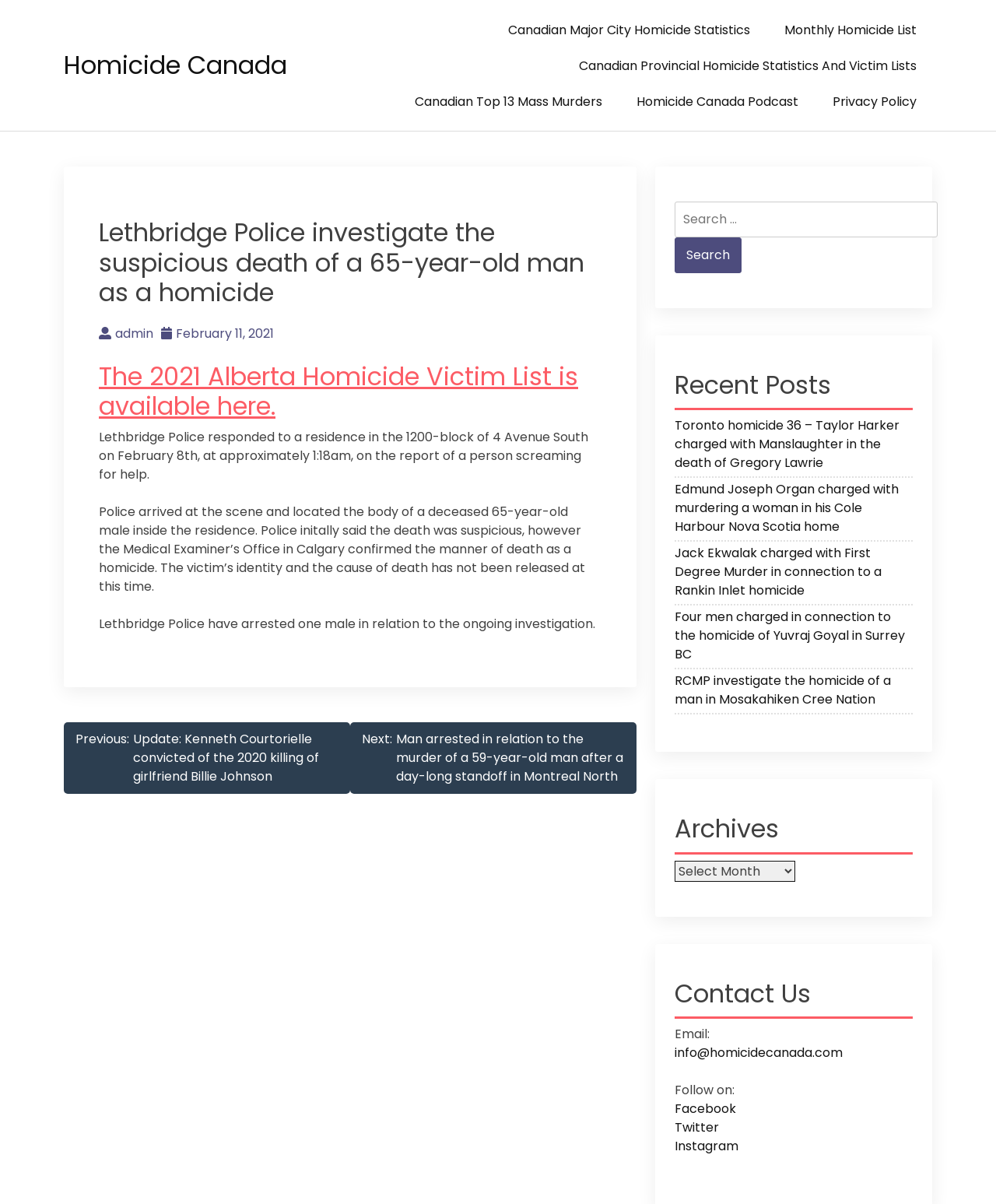What is the purpose of the search box?
Look at the webpage screenshot and answer the question with a detailed explanation.

I determined the answer by looking at the search box element and its associated static text element 'Search for:', which suggests that the purpose of the search box is to allow users to search the website for specific content.